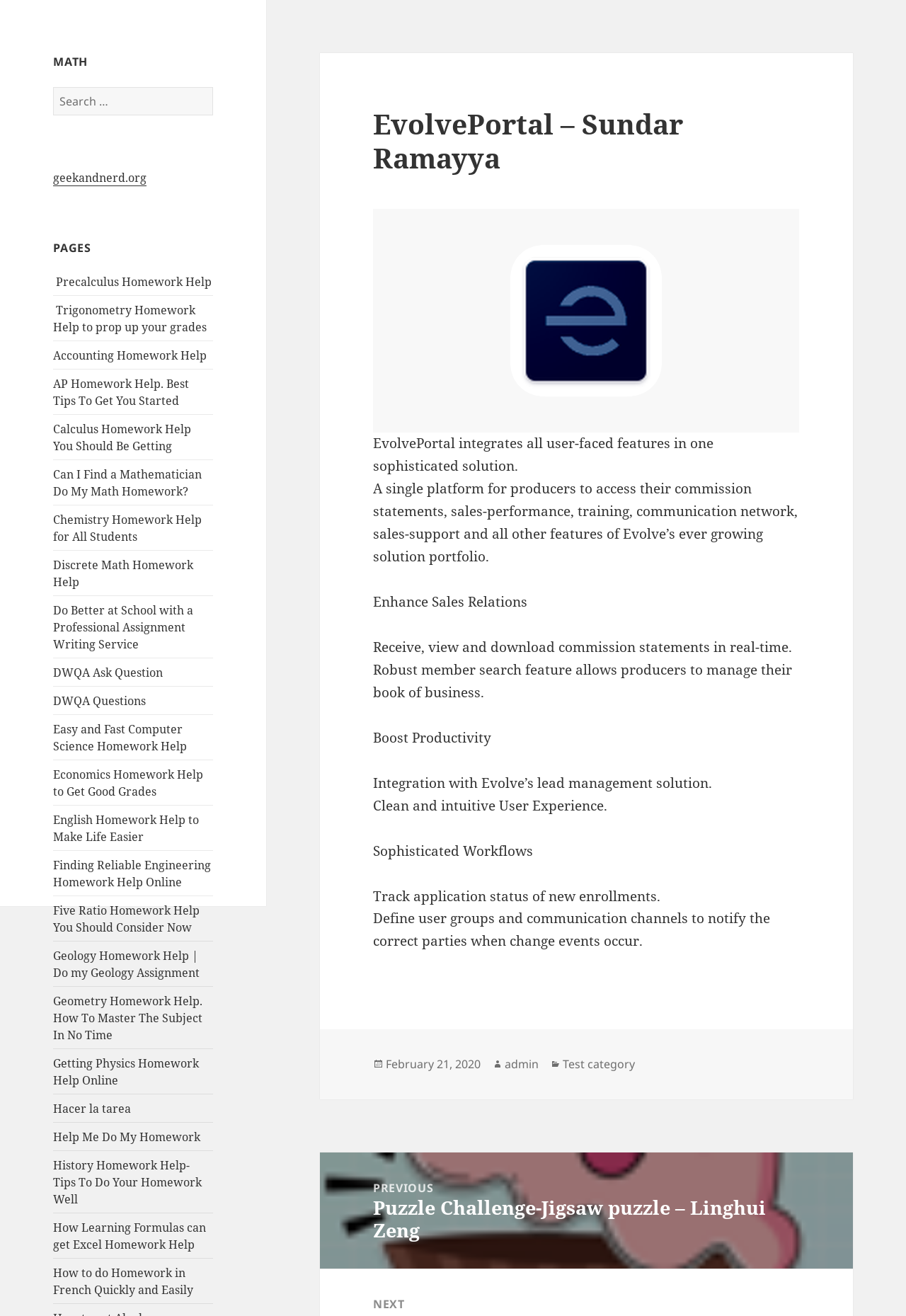Can you find the bounding box coordinates for the element to click on to achieve the instruction: "Visit geekandnerd.org"?

[0.059, 0.129, 0.162, 0.141]